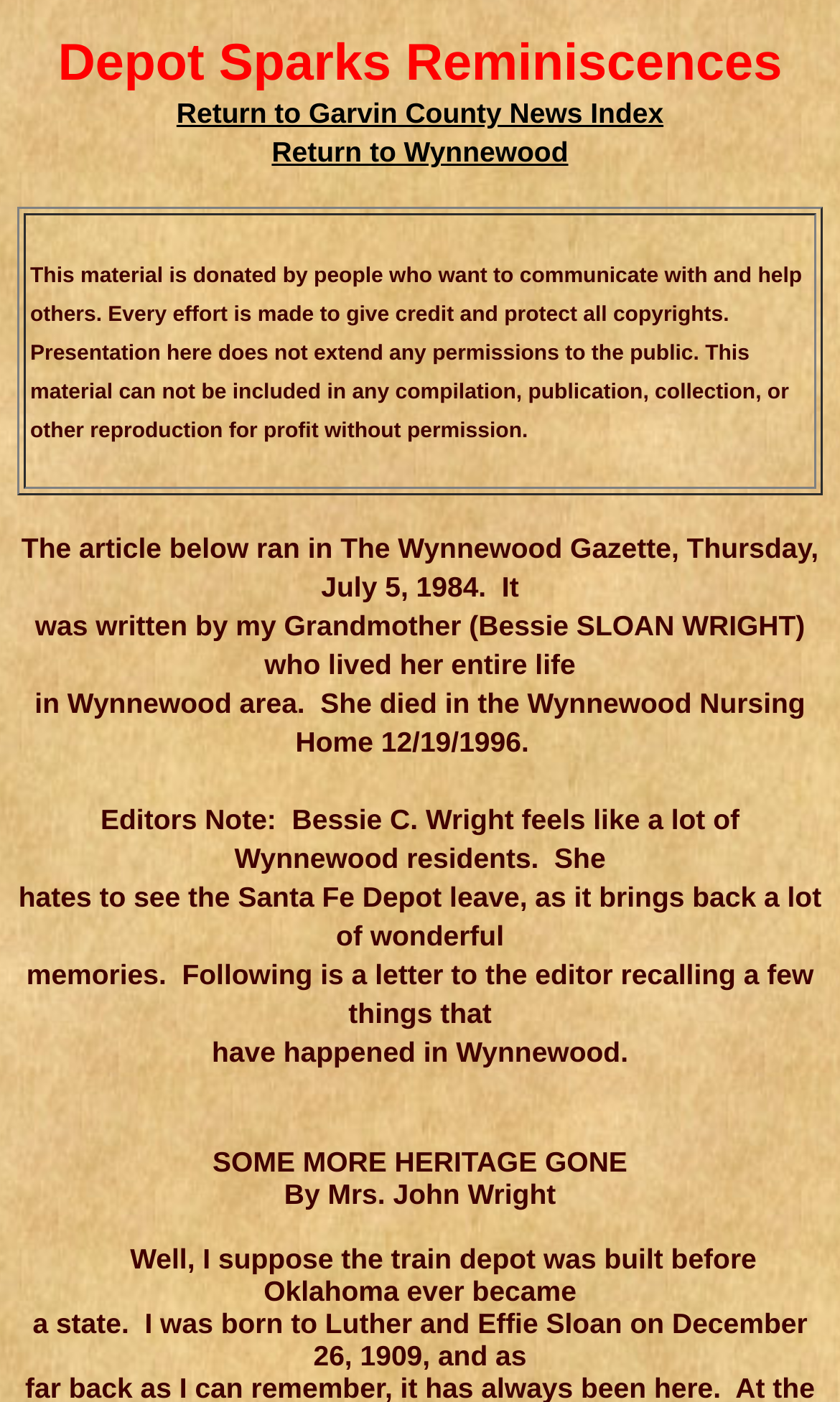Please reply to the following question using a single word or phrase: 
What is the birthdate of the author of the letter to the editor?

December 26, 1909